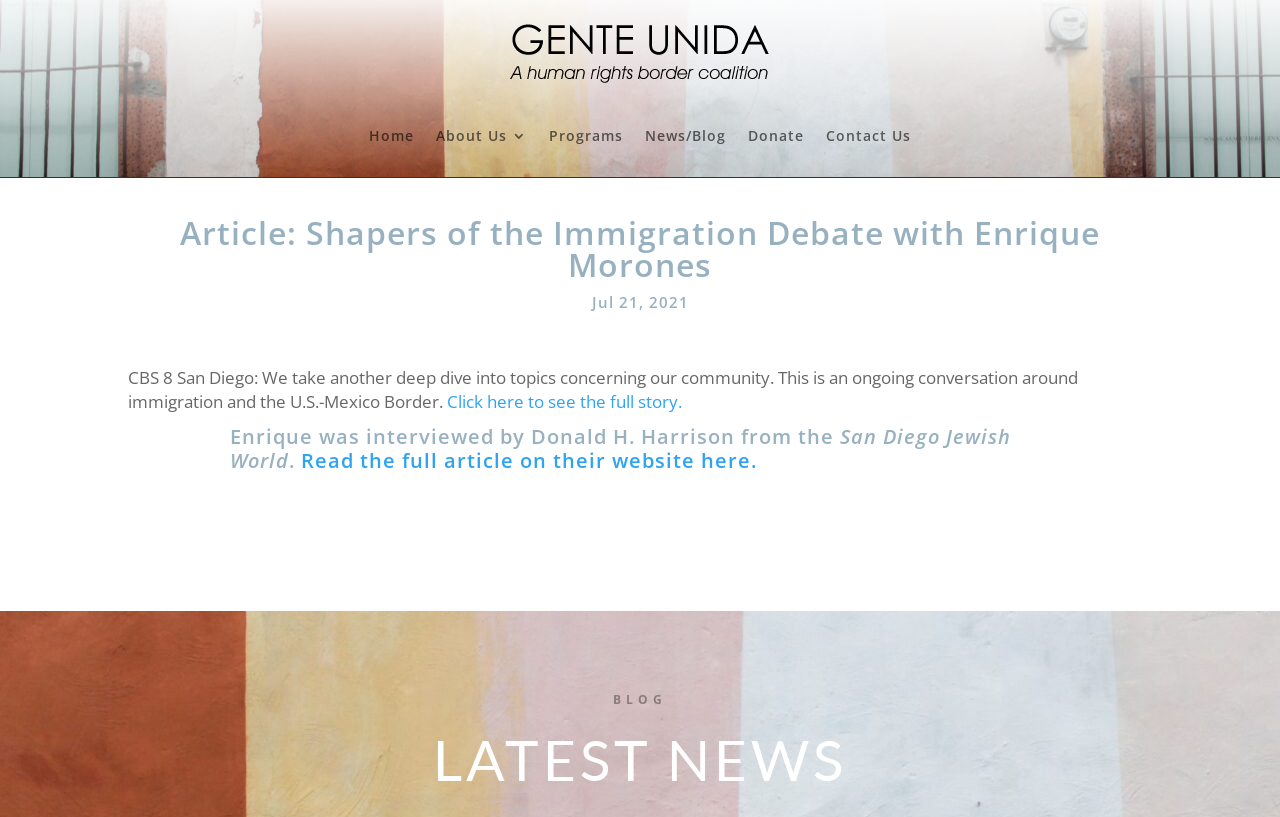What is the name of the organization that published the article?
Please look at the screenshot and answer in one word or a short phrase.

Gente Unida